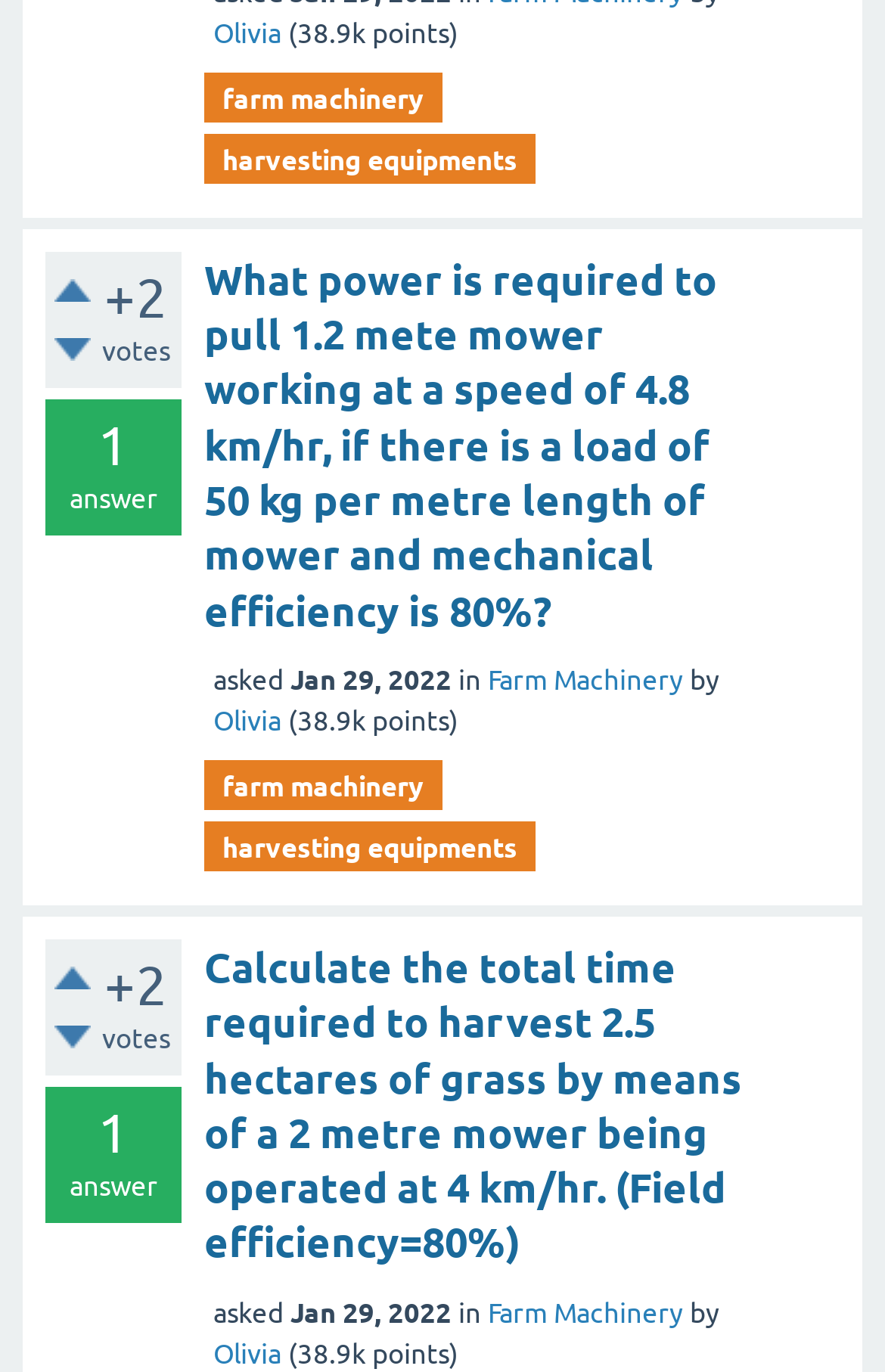Please specify the bounding box coordinates of the element that should be clicked to execute the given instruction: 'Click on the link 'Farm Machinery''. Ensure the coordinates are four float numbers between 0 and 1, expressed as [left, top, right, bottom].

[0.551, 0.481, 0.772, 0.508]